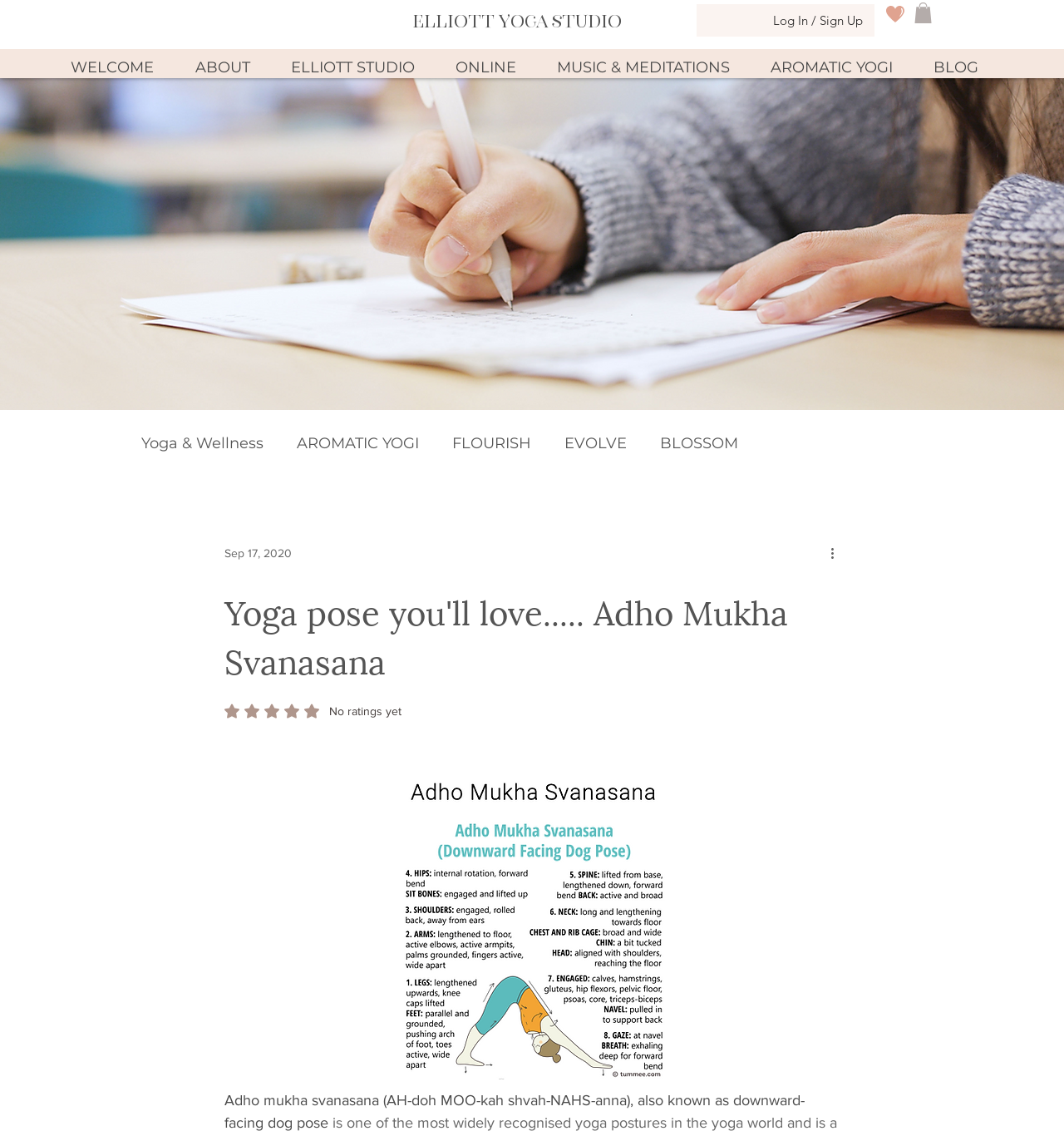Determine the bounding box coordinates of the clickable element to complete this instruction: "Click on Elliott Yoga studio". Provide the coordinates in the format of four float numbers between 0 and 1, [left, top, right, bottom].

[0.325, 0.005, 0.648, 0.032]